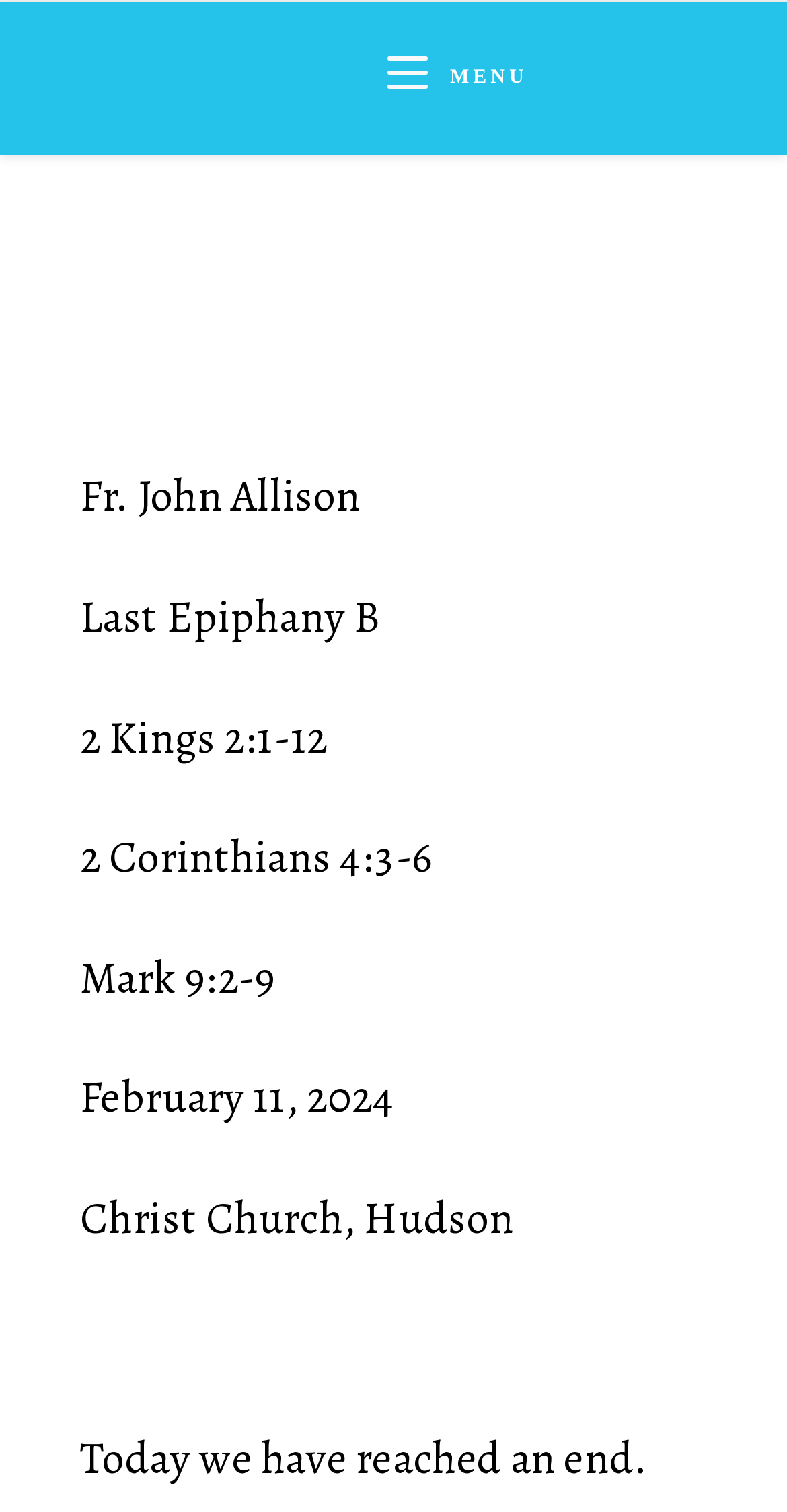Write an elaborate caption that captures the essence of the webpage.

The webpage appears to be a sermon webpage, specifically for a sermon on February 11, 2024, at Christ Church, Hudson. At the top-right corner, there is a link labeled "Mobile Menu" with the text "MENU" next to it. 

Below the mobile menu, there is a section that displays the sermon details. The sermon is preached by Fr. John Allison, and it is for the Last Epiphany B. The scripture readings for this sermon are 2 Kings 2:1-12, 2 Corinthians 4:3-6, and Mark 9:2-9. The date and location of the sermon are also provided, which are February 11, 2024, and Christ Church, Hudson, respectively. 

There are no images on the page. The overall content is presented in a straightforward and organized manner, with clear headings and concise text.